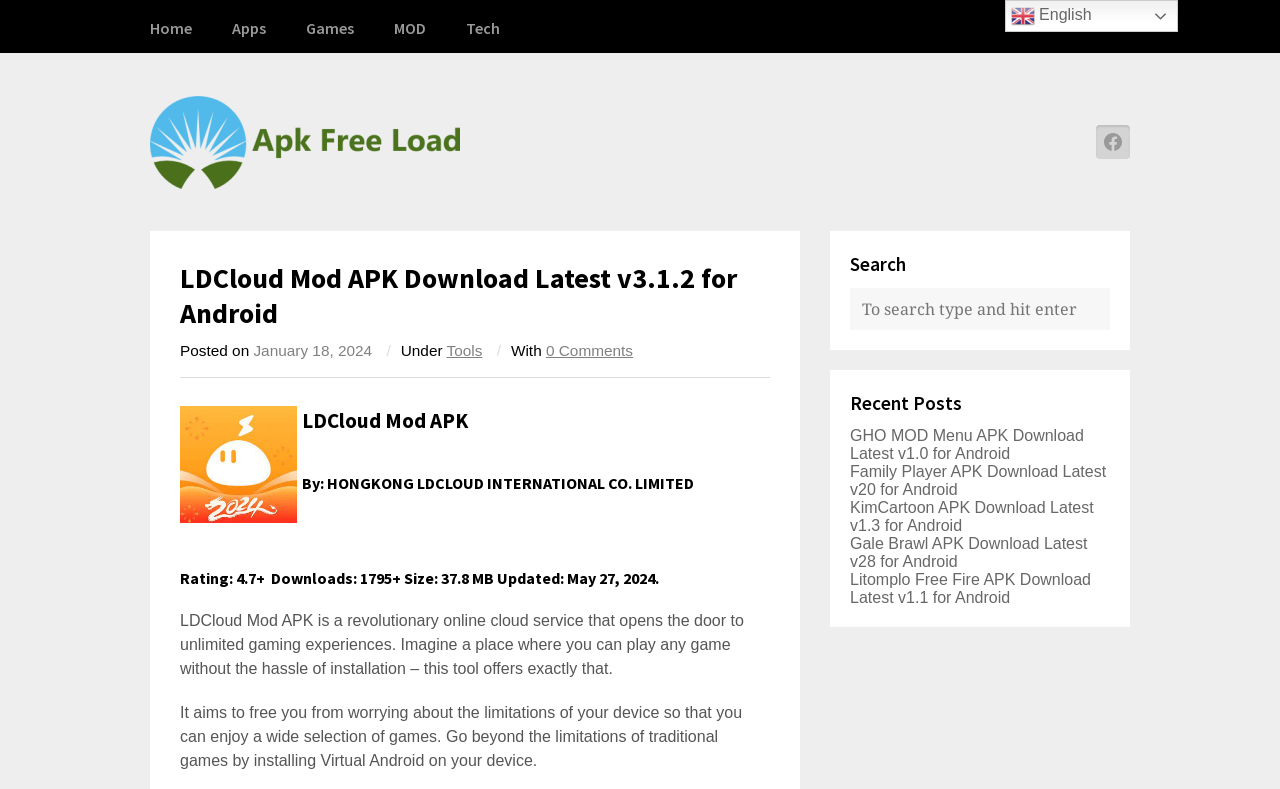Offer a thorough description of the webpage.

The webpage is about LDCloud Mod APK, a revolutionary online cloud service for gaming experiences. At the top, there are five navigation links: "Home", "Apps", "Games", "MOD", and "Tech", aligned horizontally. Below these links, there is a logo of APKFreeLoad.com, accompanied by a link to the website.

On the left side, there is a Facebook link with a Facebook icon, and a section with a heading that displays the title of the webpage, "LDCloud Mod APK Download Latest v3.1.2 for Android". Below the title, there is information about the post, including the date "January 18, 2024", and categories "Tools" with a link.

There is an image of LDCloud Mod APK, followed by a description of the service, which explains that it allows users to play any game without the hassle of installation. The description is divided into two paragraphs, with the first paragraph introducing the service and the second paragraph explaining its benefits.

Below the description, there are details about the APK, including its rating, downloads, size, and update date. On the right side, there is a search bar with a heading "Search" and a section titled "Recent Posts" that lists five links to other APK downloads.

At the top right corner, there is a language selection link "en English" with a flag icon.